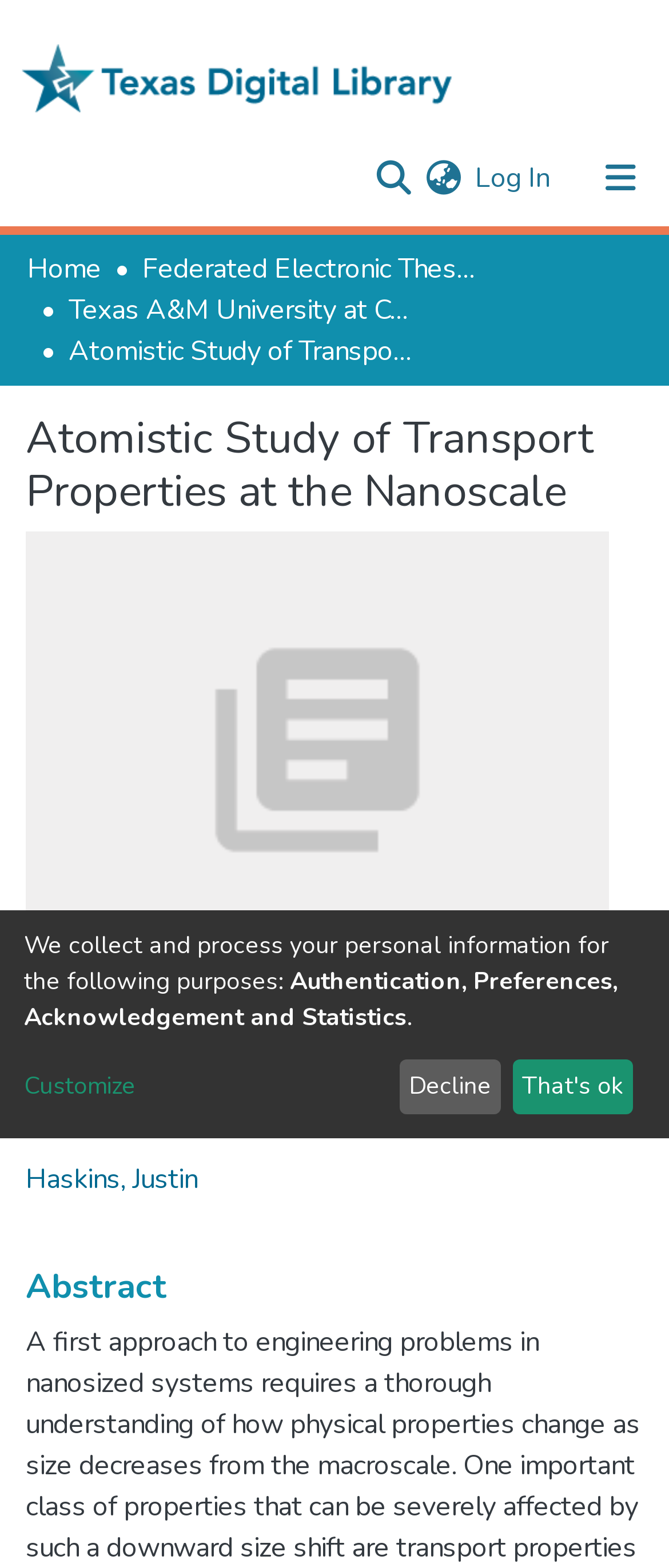Describe every aspect of the webpage in a detailed manner.

The webpage appears to be a research paper or academic article titled "Atomistic Study of Transport Properties at the Nanoscale". At the top, there is a navigation bar with several elements, including a repository logo, a search bar, a language switch button, and a log-in button. The search bar is located near the center of the top navigation bar, with a submit search button to its right.

Below the top navigation bar, there is a breadcrumb navigation section that displays the current location within the website's hierarchy. This section contains links to "Home", "Federated Electronic Theses and Dissertations", and "Texas A&M University at College Station".

The main content of the webpage is divided into several sections. The title of the research paper, "Atomistic Study of Transport Properties at the Nanoscale", is displayed prominently near the top of the main content area. Below the title, there are sections for "Date", "Authors", and "Abstract". The "Date" section displays the date "2013-01-11", while the "Authors" section lists the author "Haskins, Justin". The "Abstract" section appears to contain a brief summary of the research paper.

At the bottom of the webpage, there is a notice about collecting and processing personal information, with links to customize settings and buttons to decline or accept the terms.

There are a total of 5 buttons on the webpage, including the submit search button, the language switch button, the log-in button, and the decline and accept buttons at the bottom. There are also 7 links, including the repository logo, the links in the breadcrumb navigation section, the author's name, and the customize link.